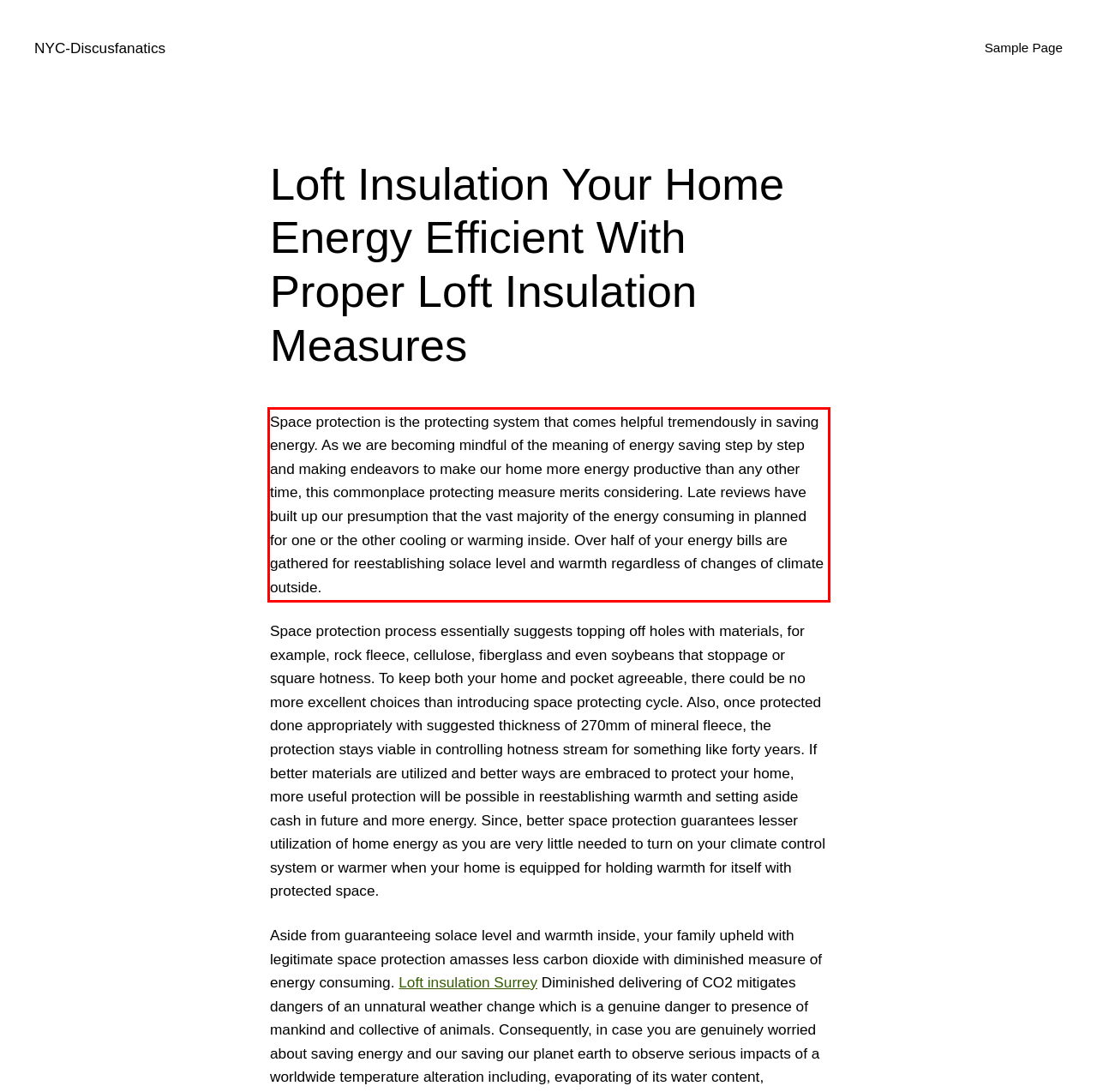Please identify the text within the red rectangular bounding box in the provided webpage screenshot.

Space protection is the protecting system that comes helpful tremendously in saving energy. As we are becoming mindful of the meaning of energy saving step by step and making endeavors to make our home more energy productive than any other time, this commonplace protecting measure merits considering. Late reviews have built up our presumption that the vast majority of the energy consuming in planned for one or the other cooling or warming inside. Over half of your energy bills are gathered for reestablishing solace level and warmth regardless of changes of climate outside.